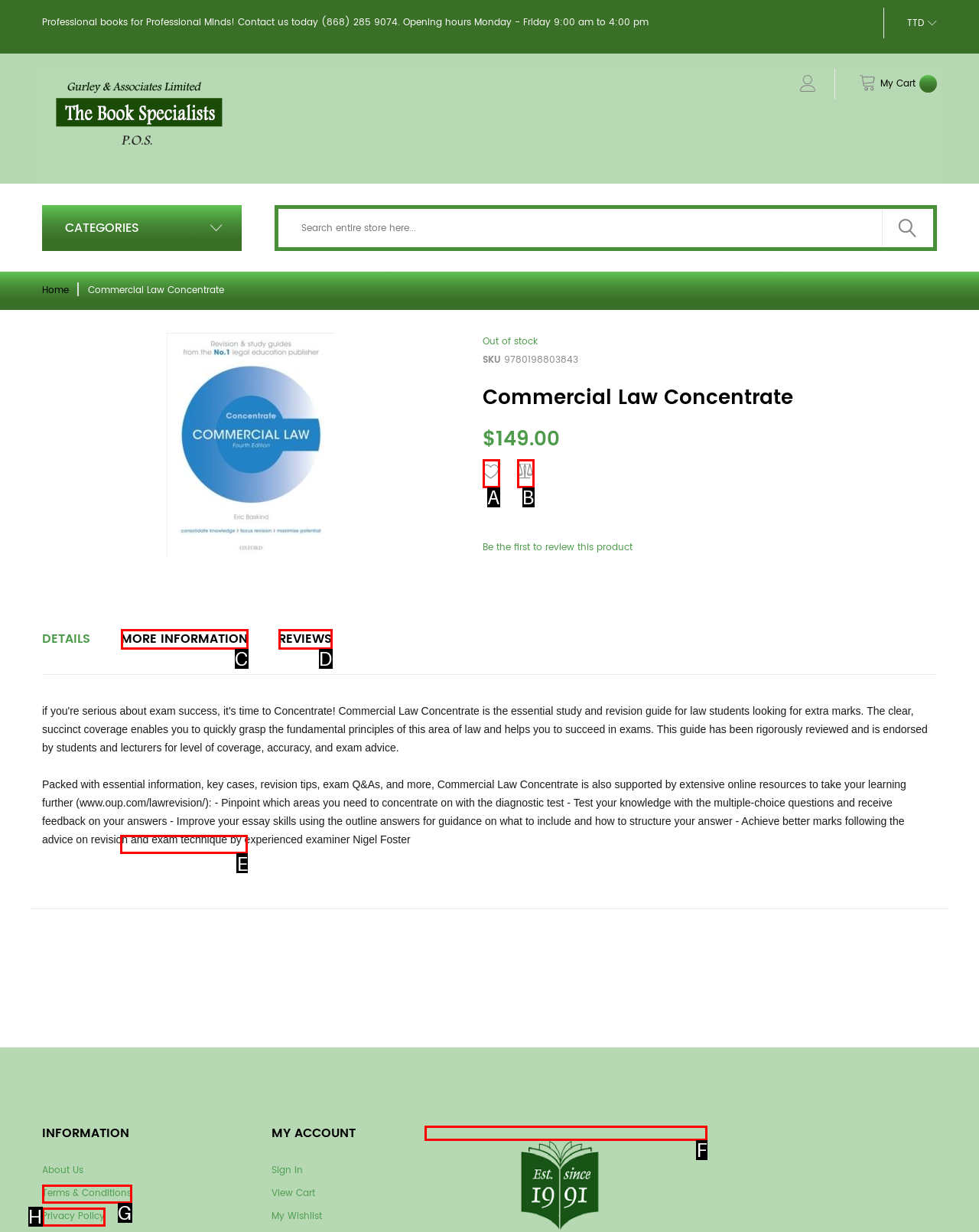Which HTML element should be clicked to perform the following task: view NSPW 2024
Reply with the letter of the appropriate option.

None